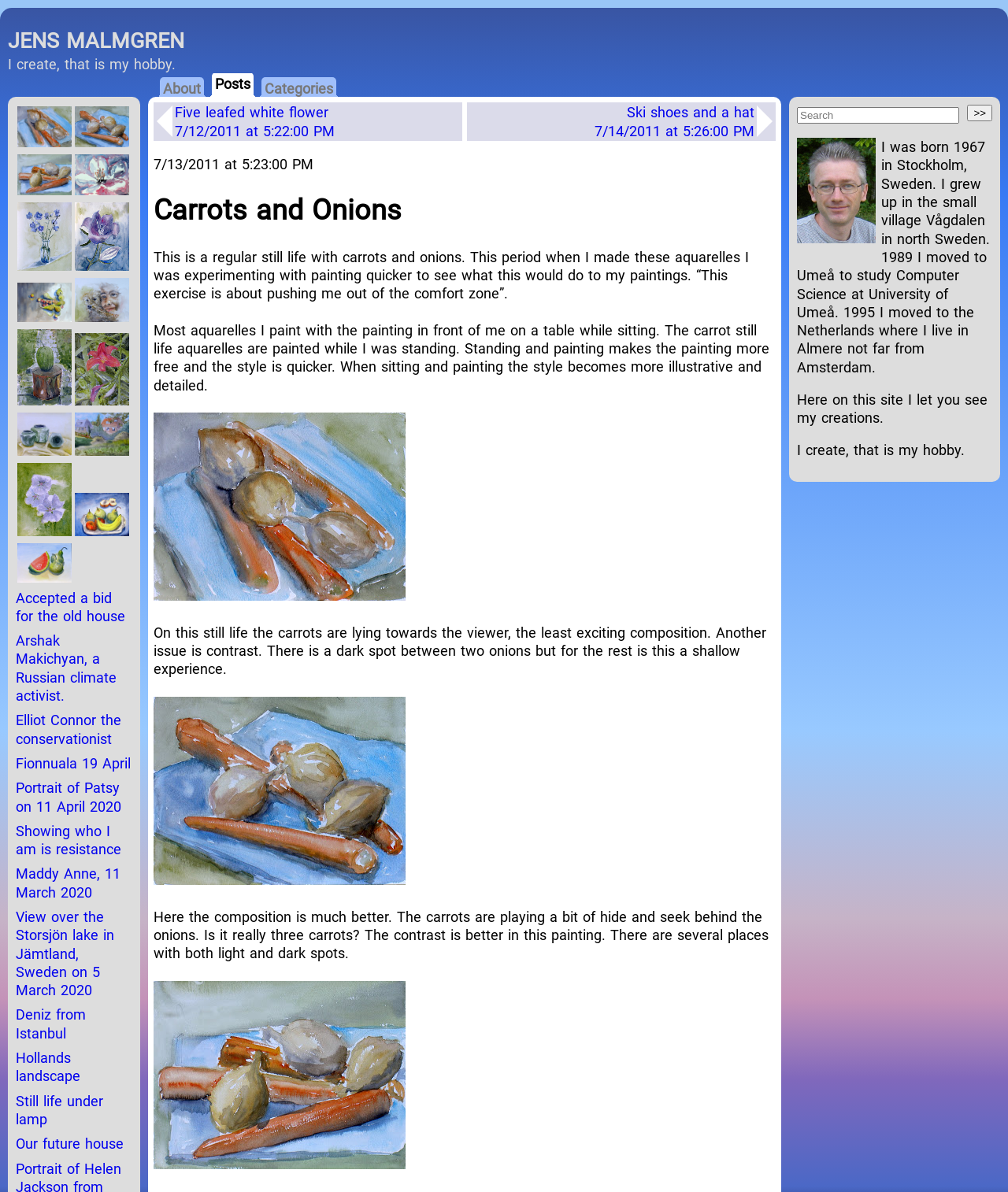Provide a single word or phrase answer to the question: 
What is the author's birth year?

1967